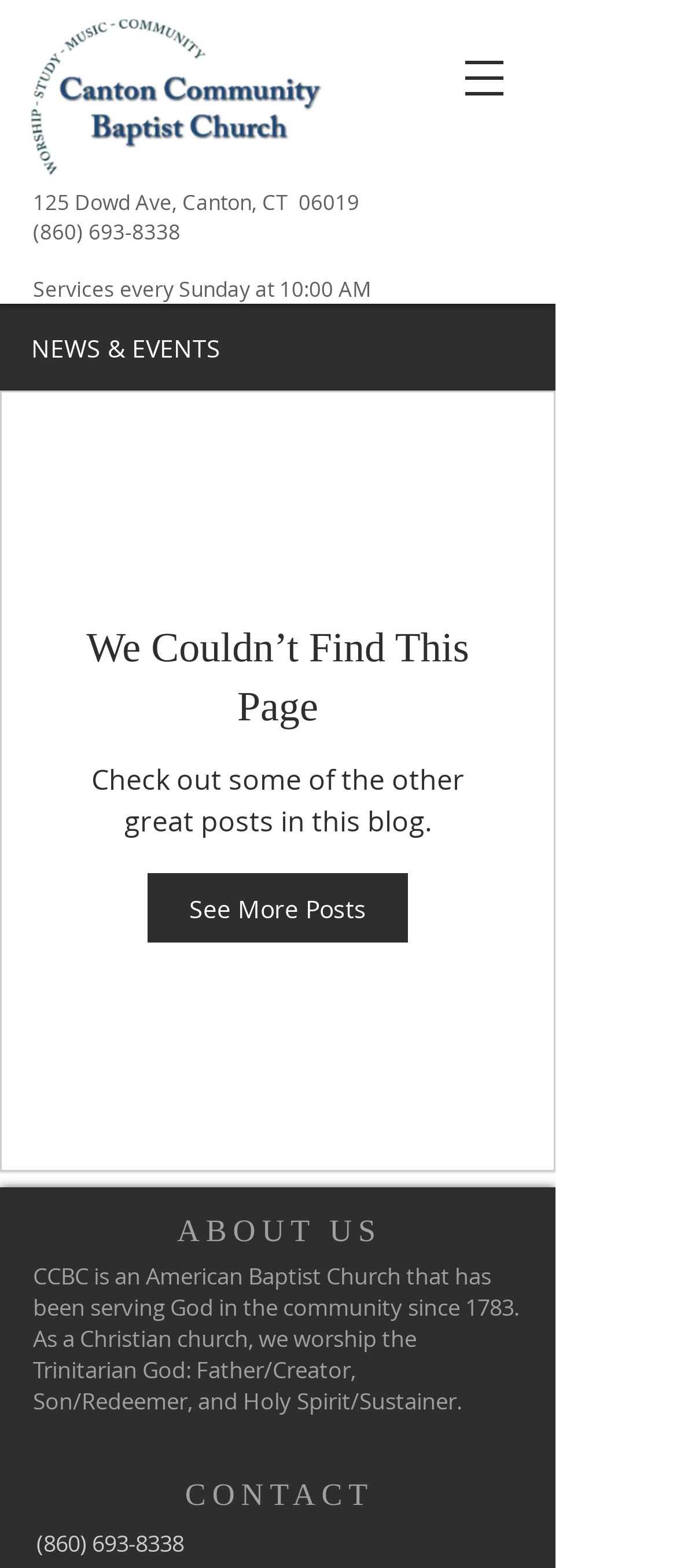Given the element description: "(860) 693-8338", predict the bounding box coordinates of the UI element it refers to, using four float numbers between 0 and 1, i.e., [left, top, right, bottom].

[0.054, 0.974, 0.272, 0.994]